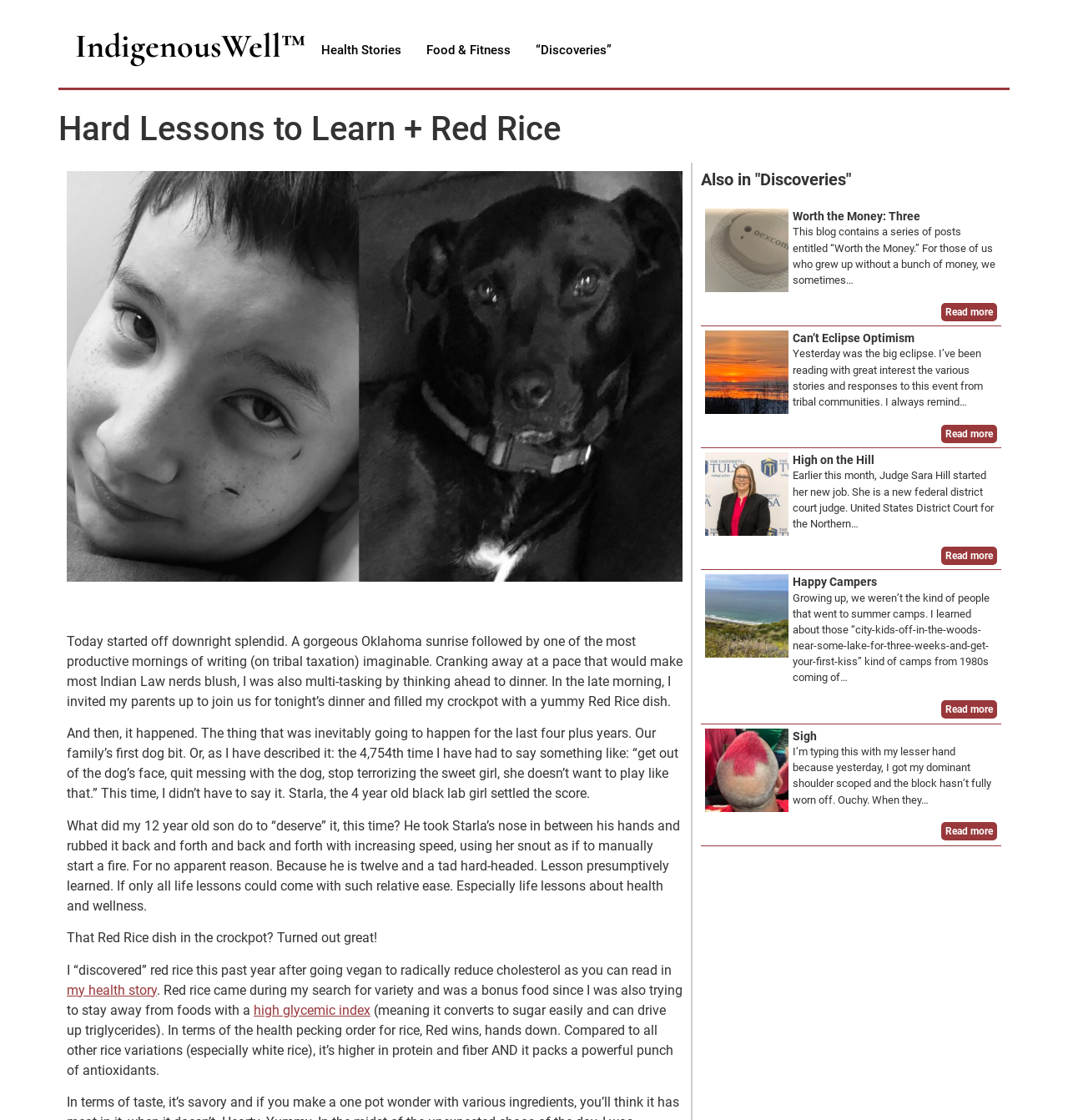What is the topic of the first blog post?
Please elaborate on the answer to the question with detailed information.

The first blog post can be identified by the static text element 'Today started off downright splendid. A gorgeous Oklahoma sunrise followed by one of the most productive mornings of writing (on tribal taxation) imaginable. ...' with bounding box coordinates of [0.062, 0.566, 0.639, 0.633]. The topic of this post is about the author's experience with Red Rice, which is mentioned in the text.